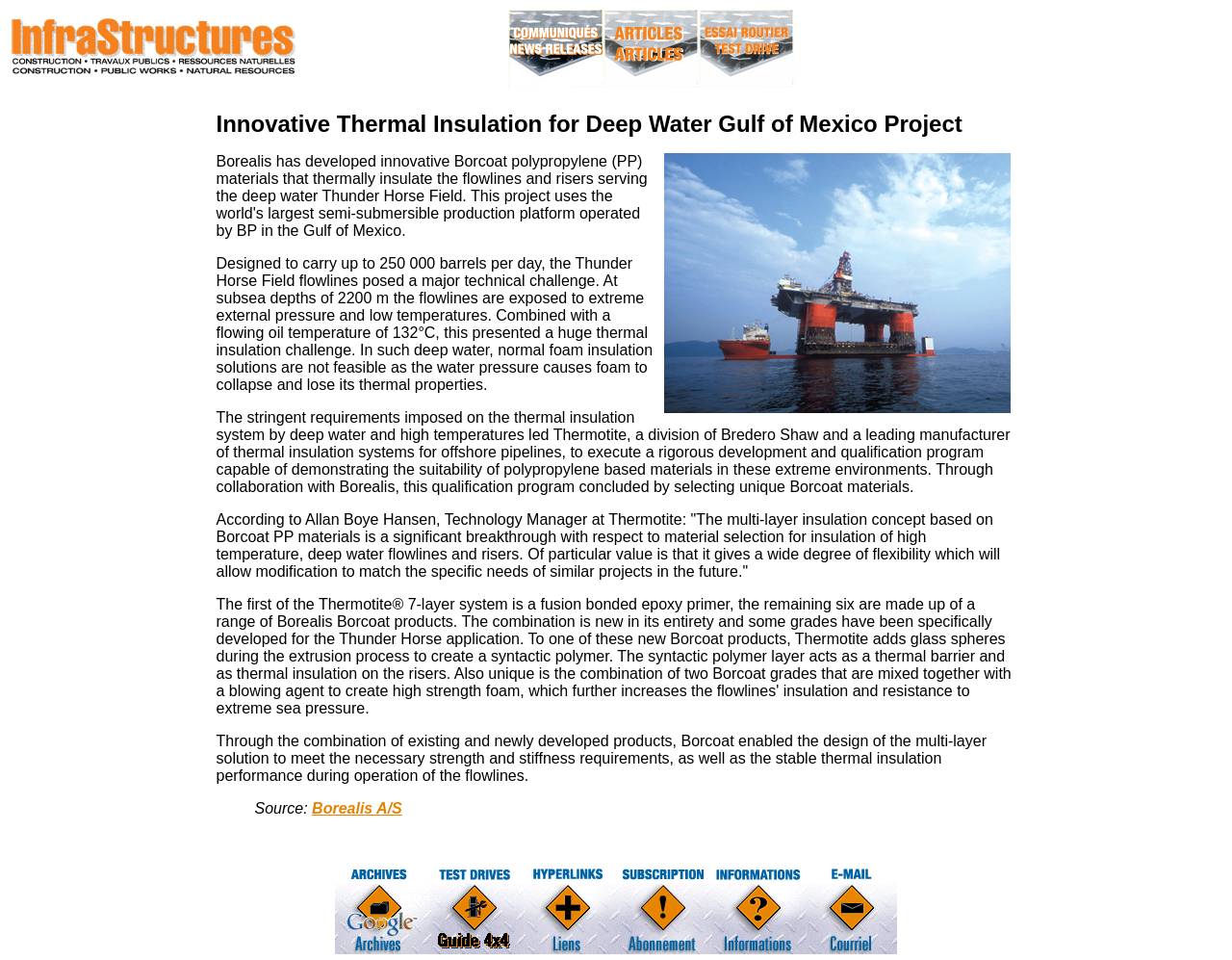With reference to the screenshot, provide a detailed response to the question below:
What is the temperature of the flowing oil?

The webpage content mentions that the flowing oil temperature is 132°C, which presents a huge thermal insulation challenge.